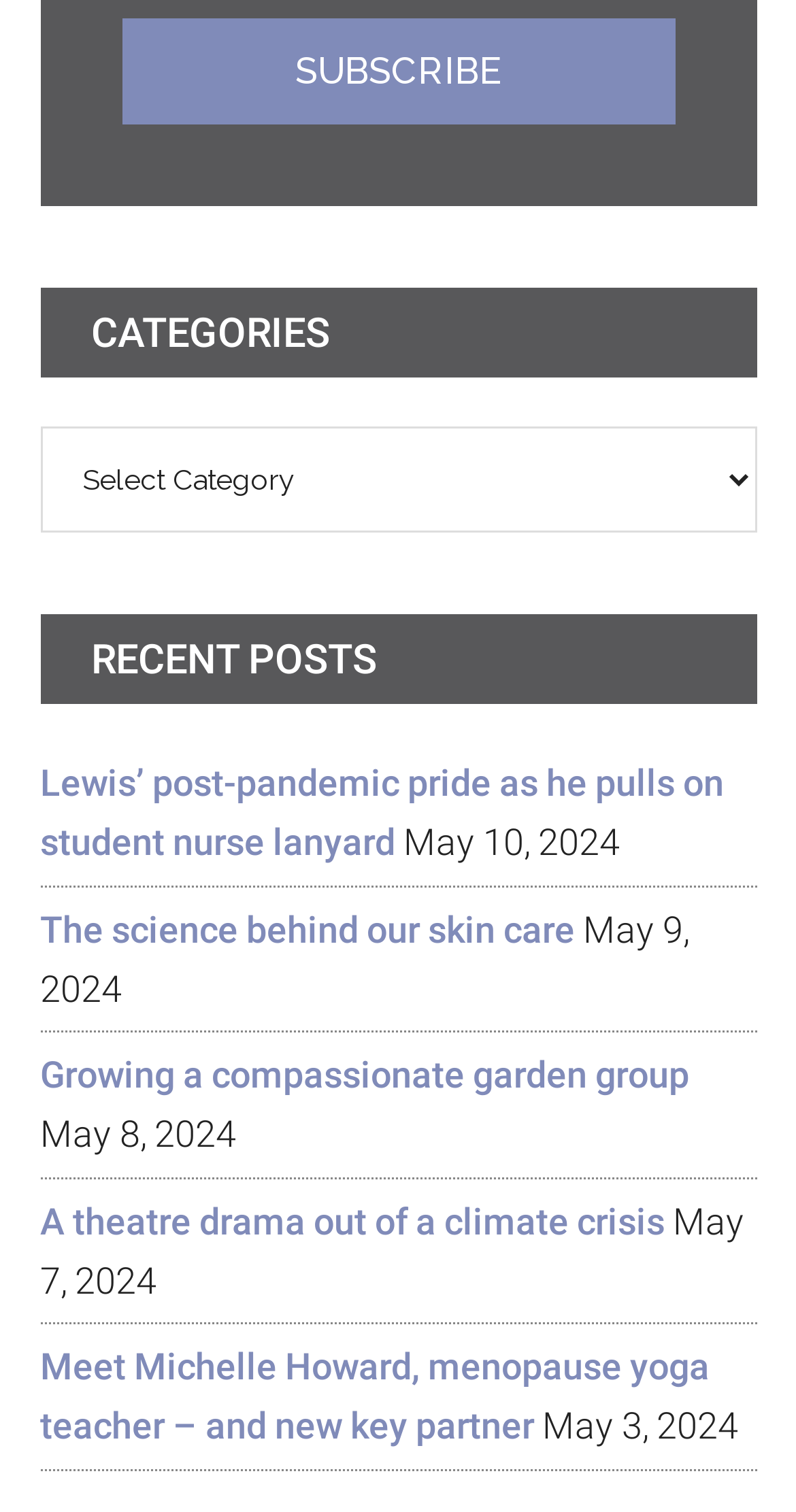Consider the image and give a detailed and elaborate answer to the question: 
What is the date of the oldest post?

The oldest post is the last link under the 'RECENT POSTS' heading, which has the date 'May 3, 2024'.